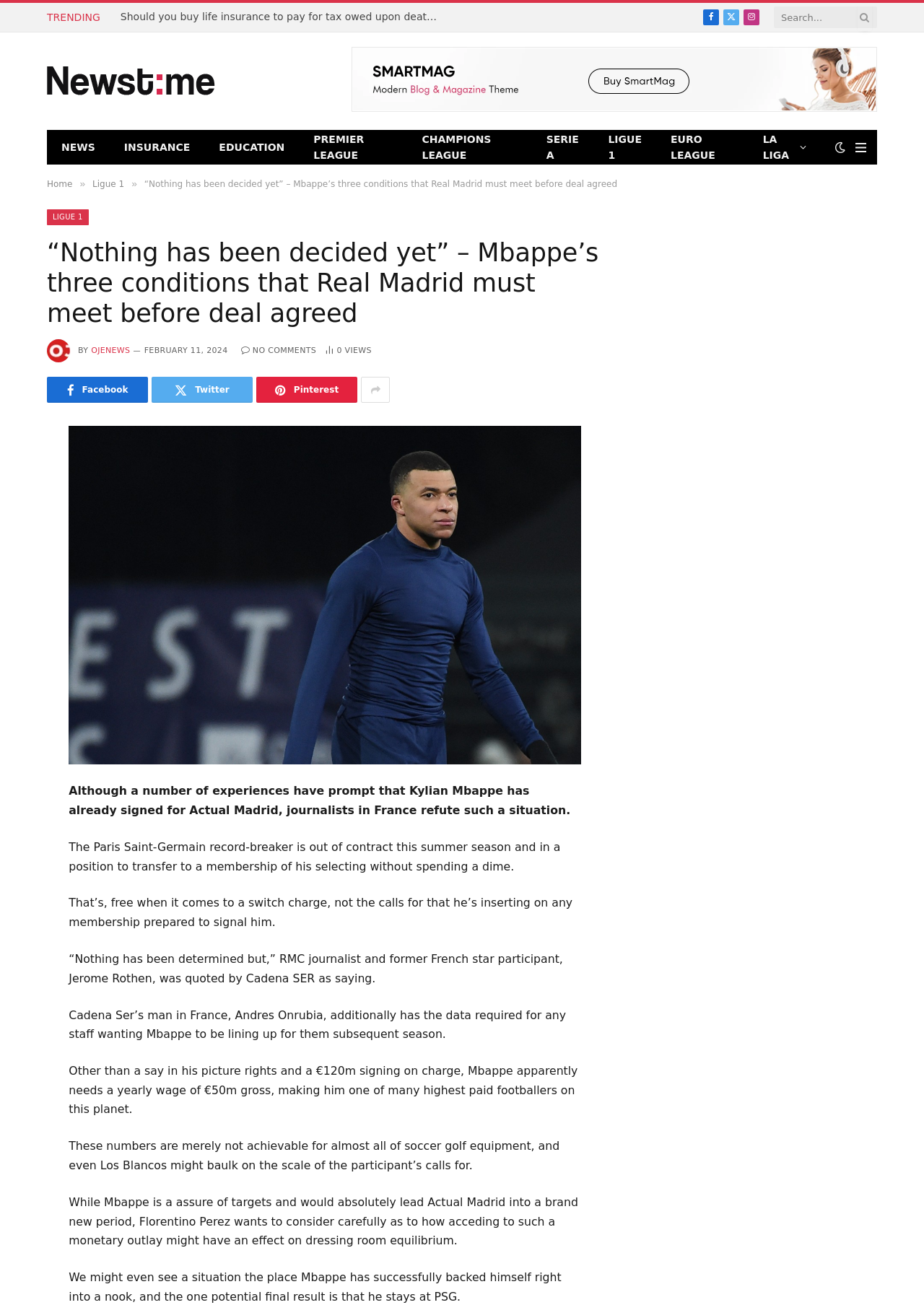How many article views are there?
Answer the question using a single word or phrase, according to the image.

0